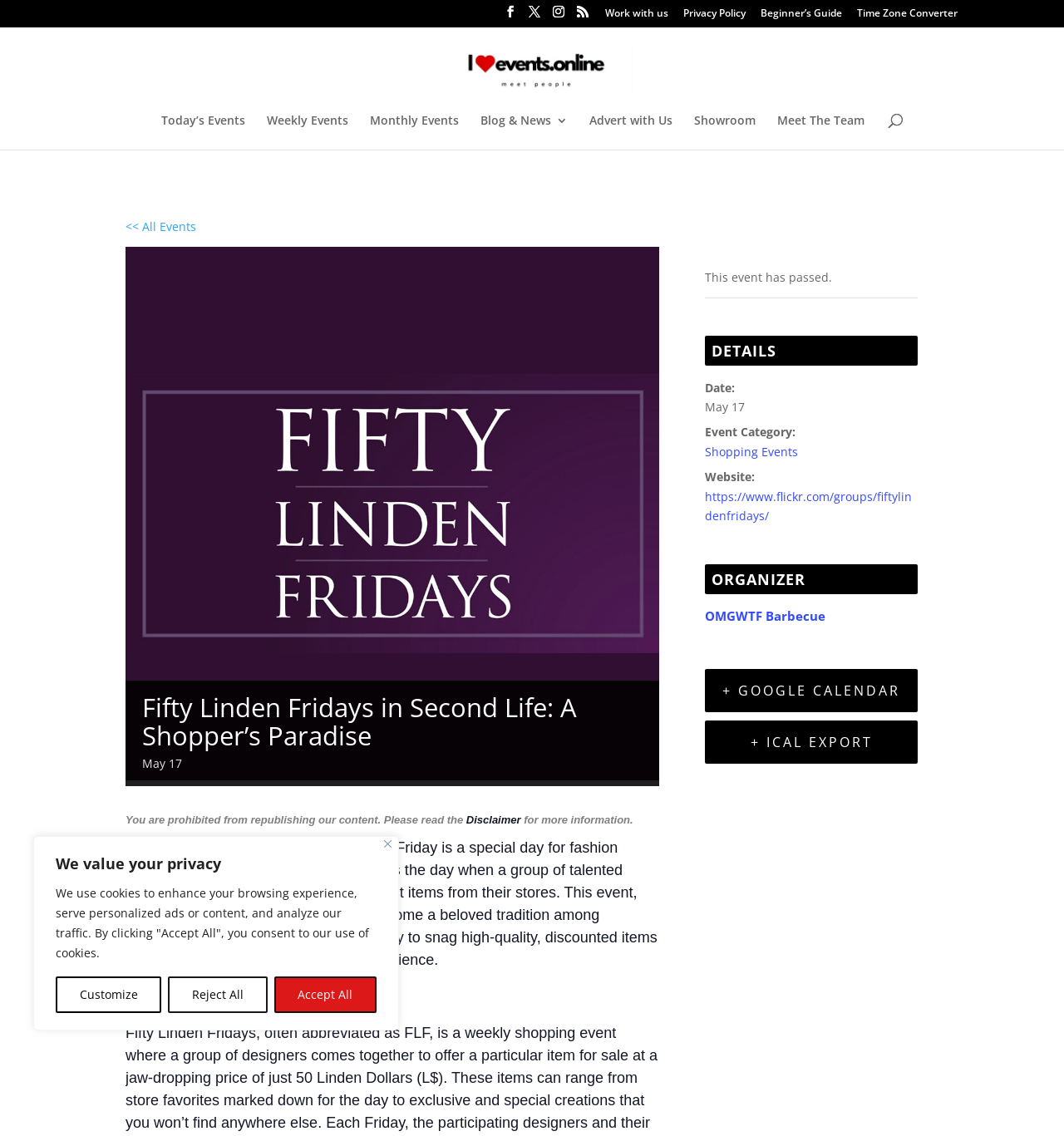Please give a concise answer to this question using a single word or phrase: 
Is the event still ongoing?

No